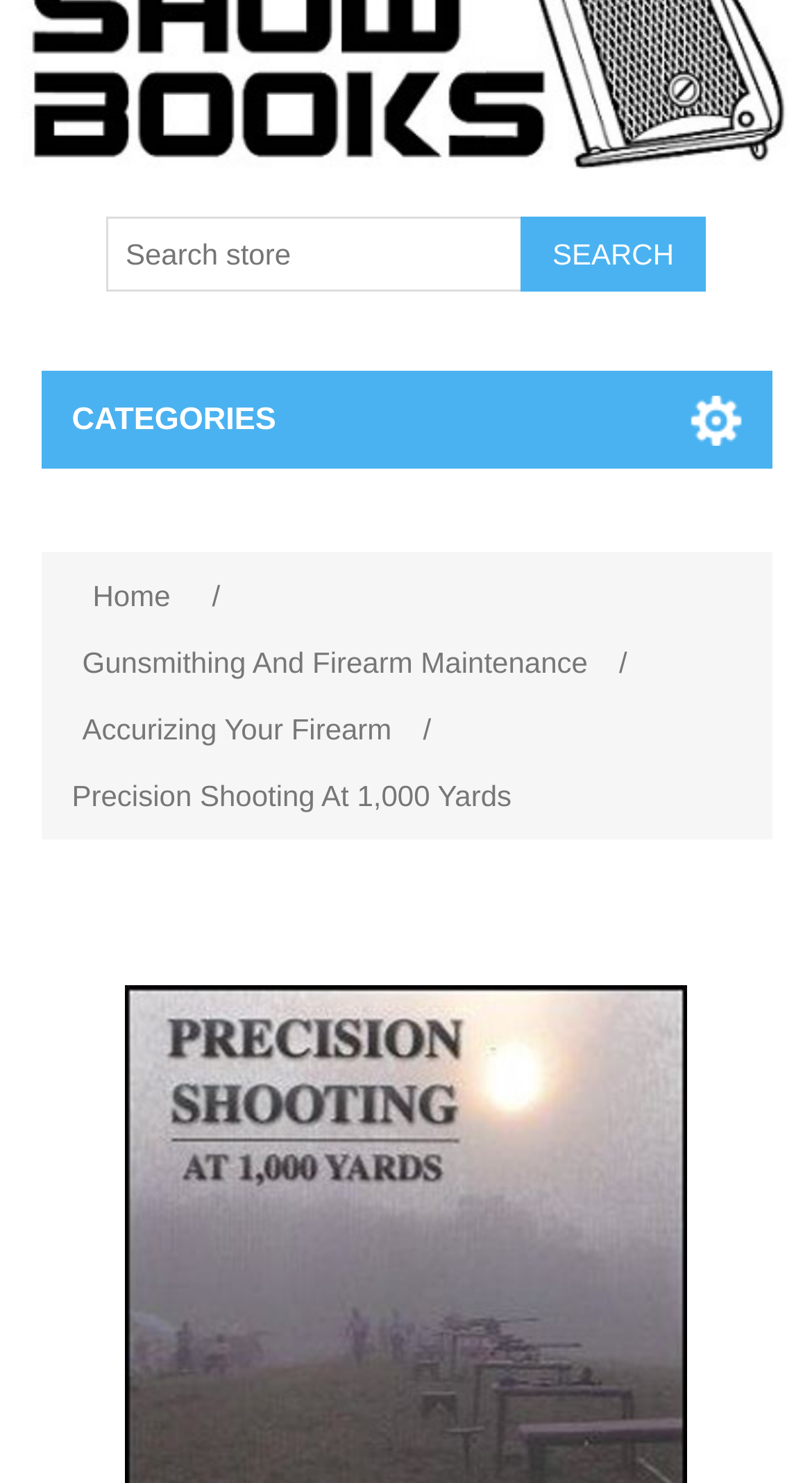Find the coordinates for the bounding box of the element with this description: "Accurizing Your Firearm".

[0.088, 0.469, 0.495, 0.514]